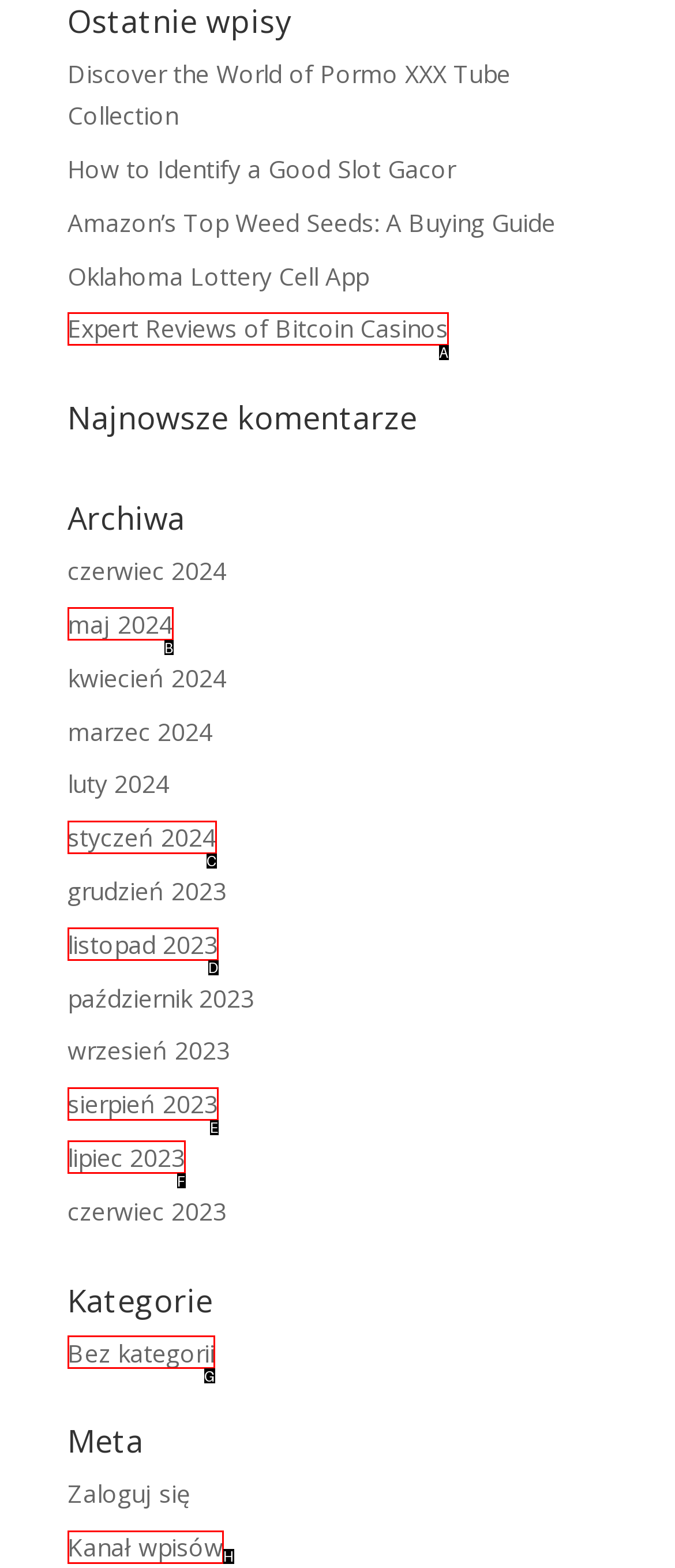Match the option to the description: Expert Reviews of Bitcoin Casinos
State the letter of the correct option from the available choices.

A